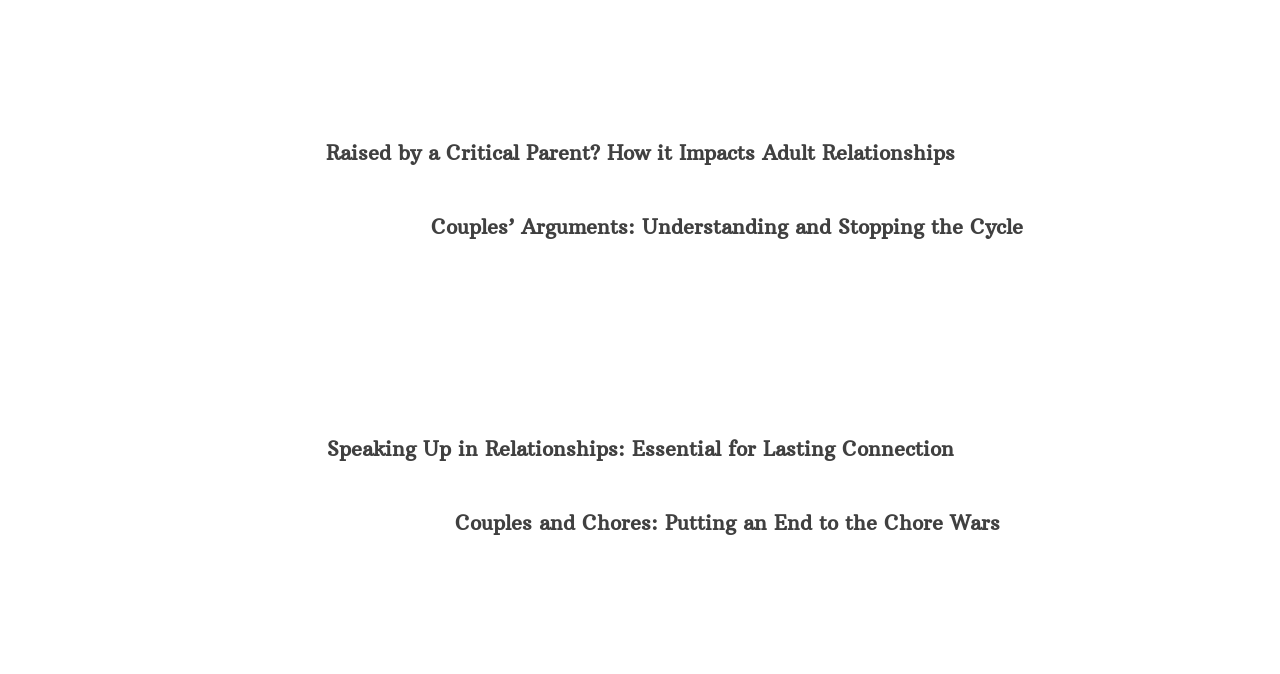Answer the question below using just one word or a short phrase: 
What is the topic of the last article?

Couples and Chores